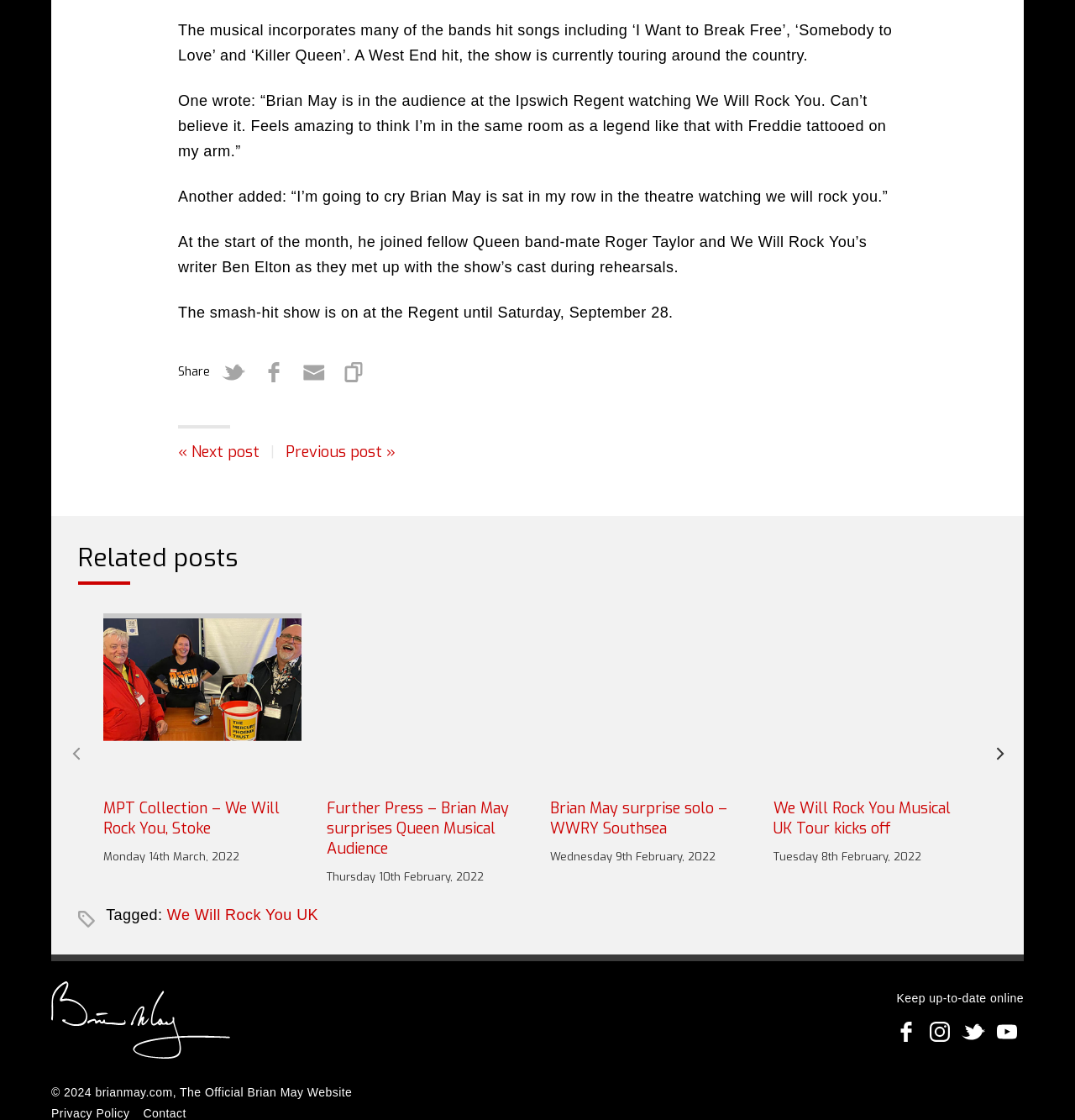Locate the bounding box coordinates of the area where you should click to accomplish the instruction: "Click on the 'Palamu' link".

None